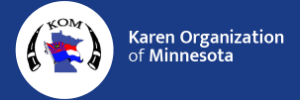Describe all the elements visible in the image meticulously.

This image features the logo of the Karen Organization of Minnesota (KOM), presented against a deep blue background. The logo prominently displays the acronym "KOM" within a circular emblem, which includes a stylized depiction of Minnesota alongside symbolic elements reflecting Karen culture. To the right of the emblem is the organization's full name, "Karen Organization of Minnesota," clearly visible and professionally styled, emphasizing its commitment to serving the Karen community in Minnesota. This visual representation underscores the organization's mission to support refugees and promote cultural identity.